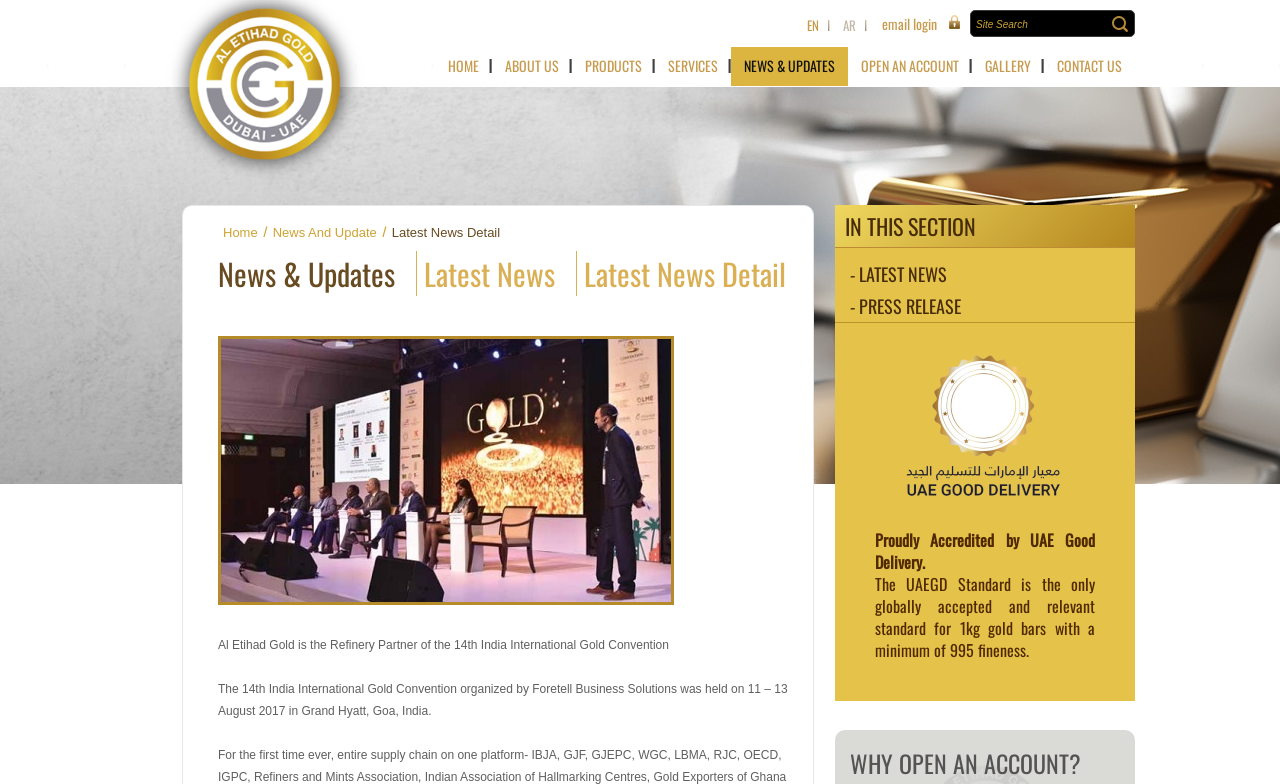What is the section 'IN THIS SECTION' about?
Answer with a single word or short phrase according to what you see in the image.

Latest News